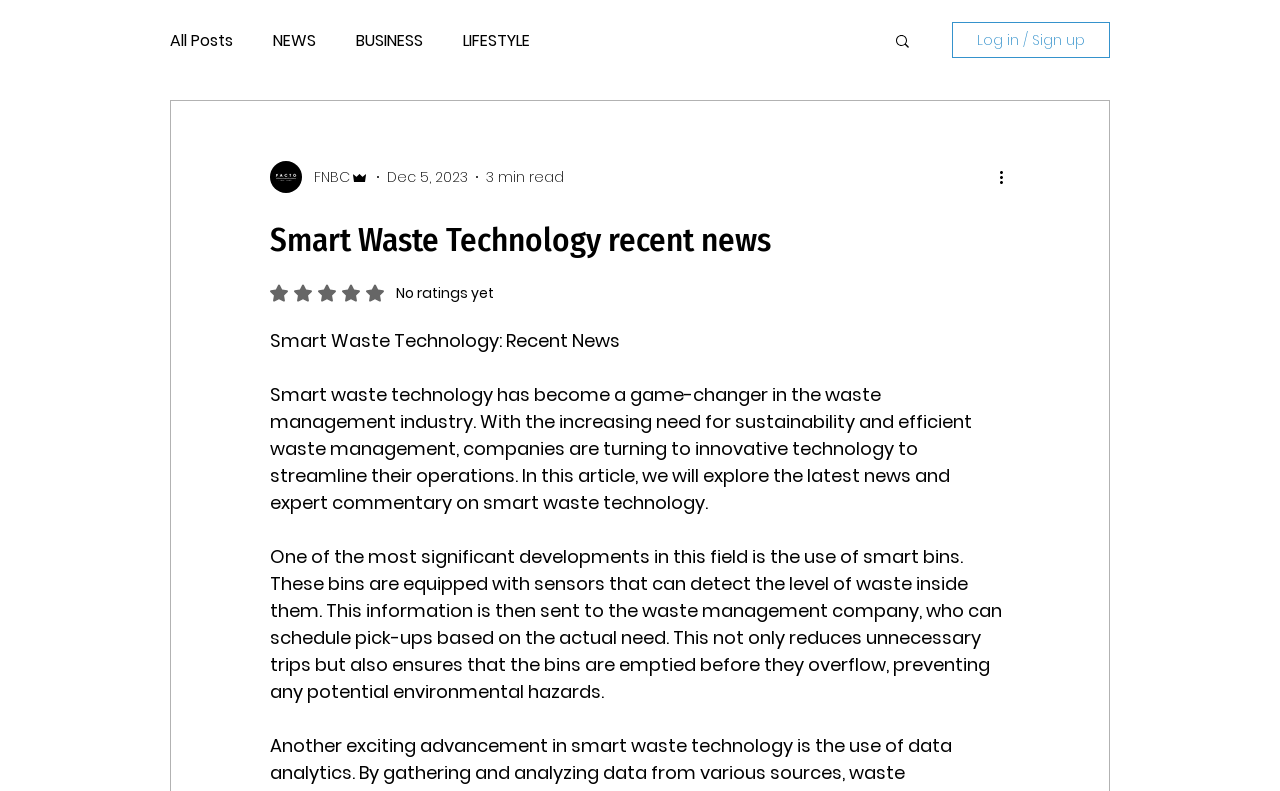What is the category of the article?
Refer to the image and provide a one-word or short phrase answer.

NEWS